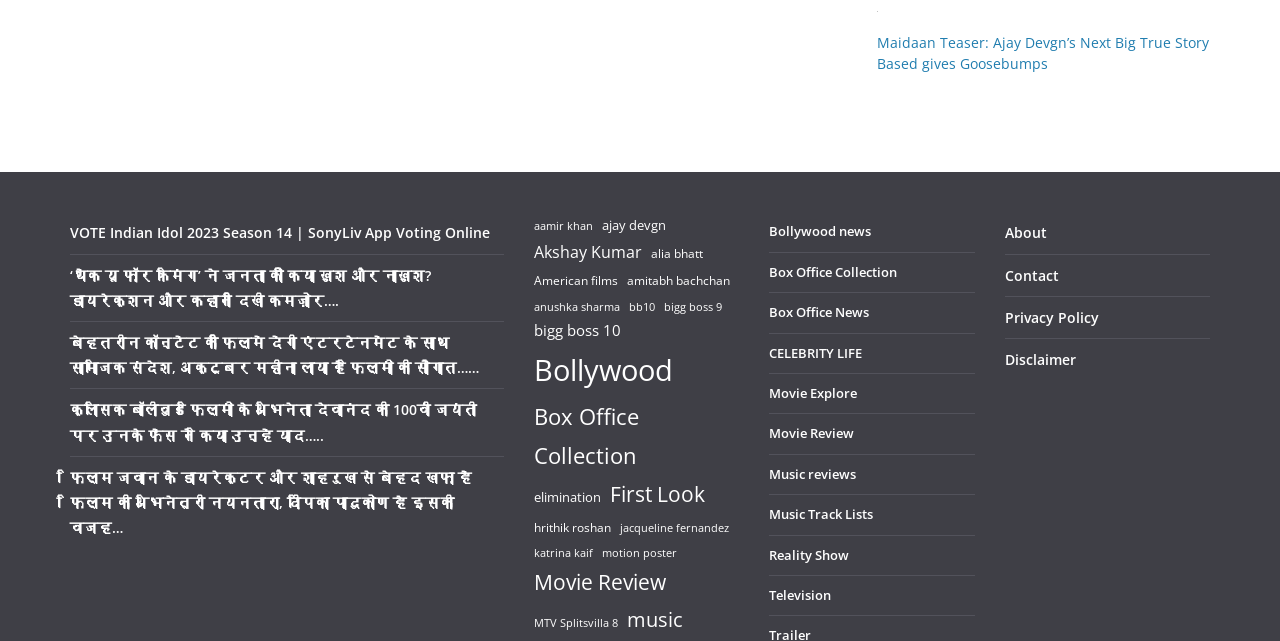What is the image at the top of the webpage?
Answer with a single word or phrase by referring to the visual content.

Maidaan poster